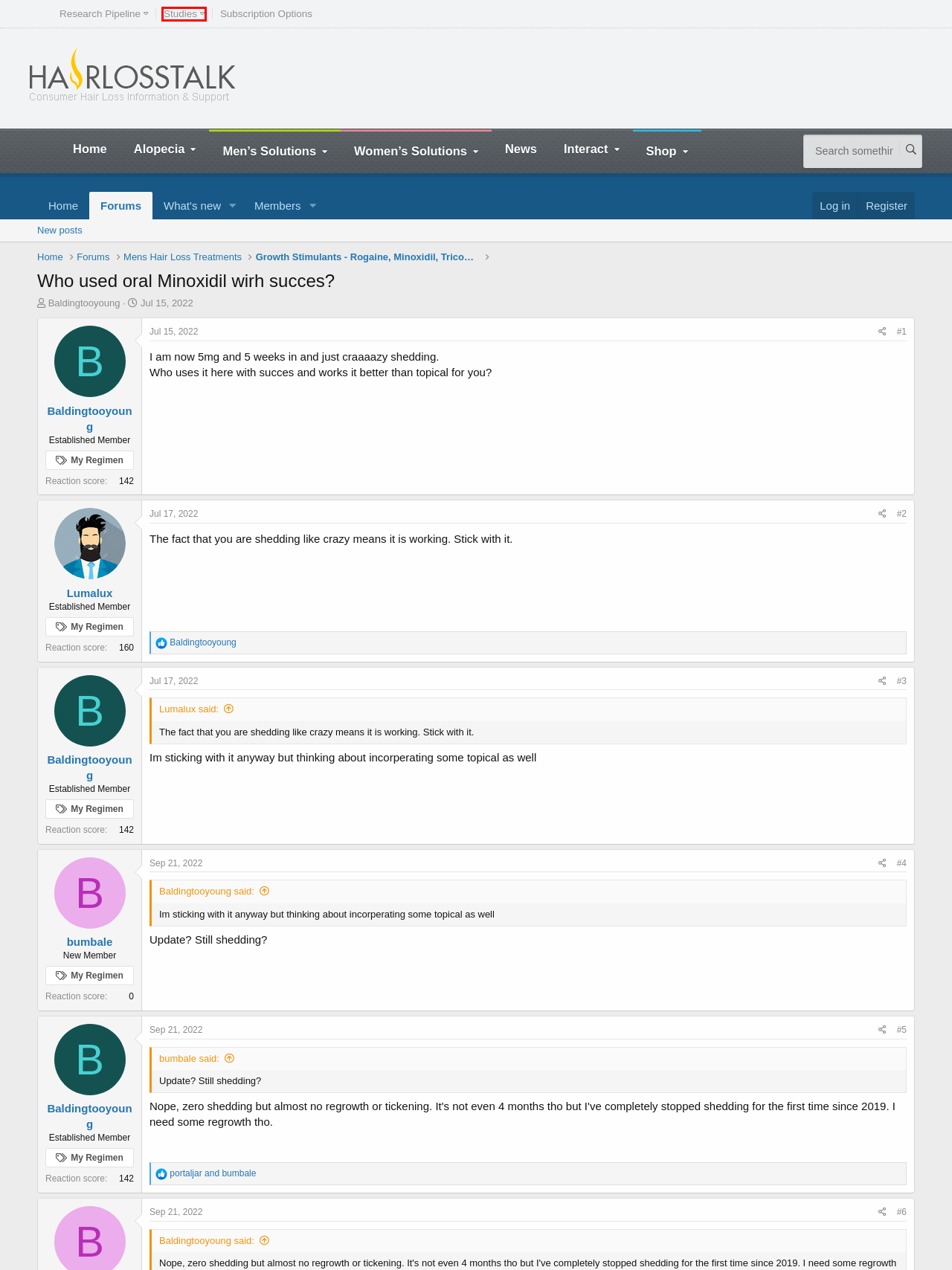Given a screenshot of a webpage with a red bounding box highlighting a UI element, choose the description that best corresponds to the new webpage after clicking the element within the red bounding box. Here are your options:
A. Proven Hair Loss Treatments for Men and Women
B. Alopecia Areata Universalis and Totalis Guides
C. New Hair Loss Treatments | Development Pipeline
D. Hair Loss Forums, Chat, and Photo Blogs - Join Us
E. Hair Loss Information, Treatments & Support | Get Answers Now
F. Hair Loss Study Abstracts | Clinical Research
G. Women's Thinning Hair and Regrowth Solutions - Get the Facts
H. Hair Loss News | Latest Research Updates and Treatments

F